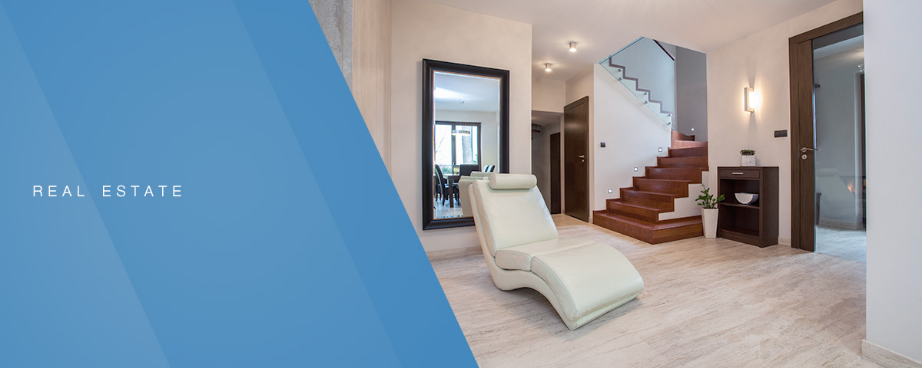Offer a detailed explanation of the image.

The image showcases a modern and stylish interior space, highlighted with a soft color palette that conveys elegance and tranquility. The focal point is a sleek, minimalist lounge chair situated prominently on the right side of the frame. To the left, a striking blue triangular section contrasts beautifully with the neutral tones of the room, prominently featuring the words "REAL ESTATE" in a clean, contemporary font. 

The room is adorned with modern furnishings, including a decorative mirror that reflects natural light and enhances the sense of spaciousness. A staircase with wooden steps leads to an upper level, suggesting a multi-dimensional living area. Additional elements, such as a small potted plant on a side table, add warmth and life to the space. This image encapsulates the essence of modern real estate design, emphasizing connectivity and aesthetic appeal, ideal for showcasing contemporary properties.